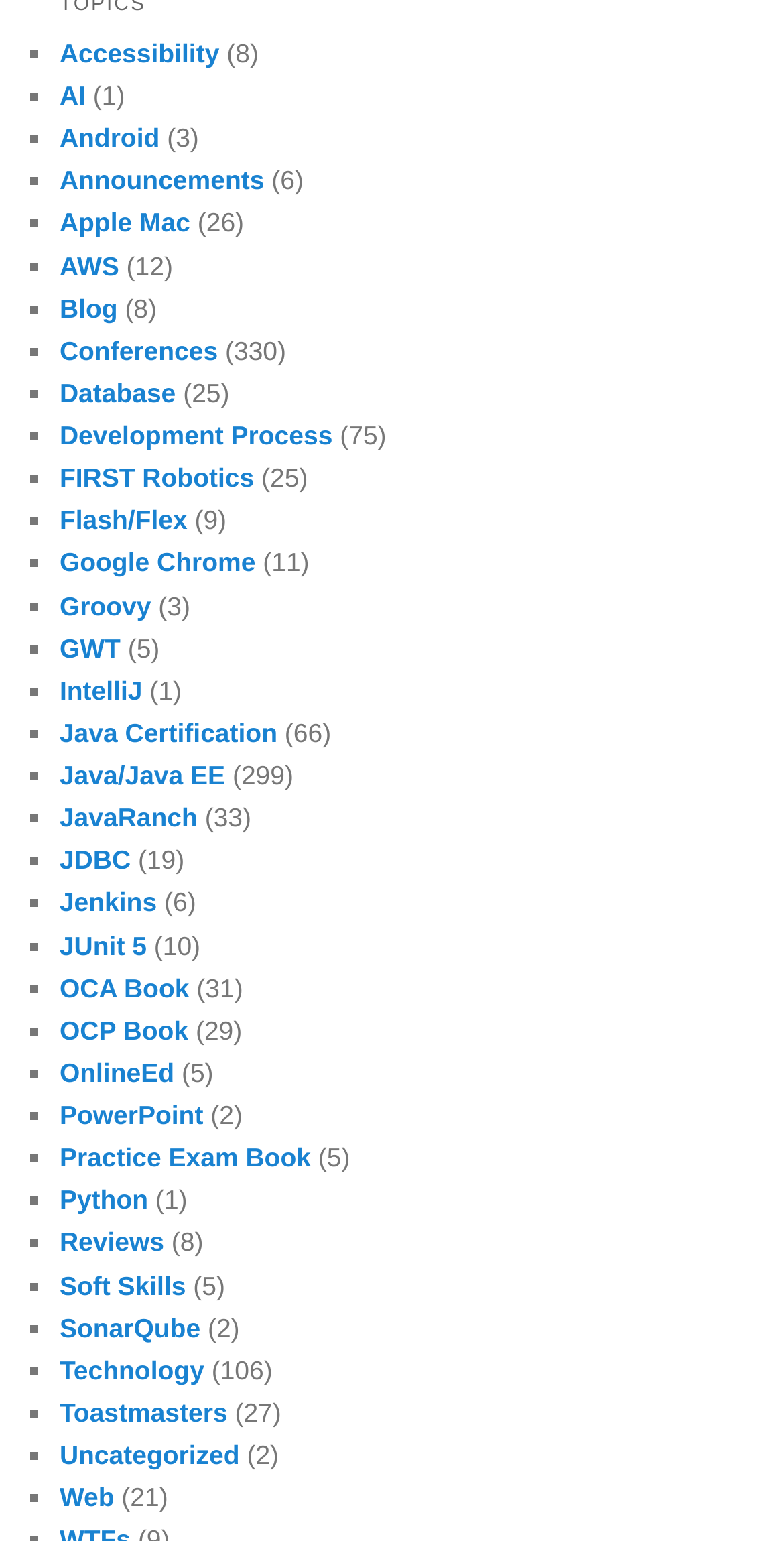Pinpoint the bounding box coordinates of the clickable area necessary to execute the following instruction: "Click on 'Introduction'". The coordinates should be given as four float numbers between 0 and 1, namely [left, top, right, bottom].

None